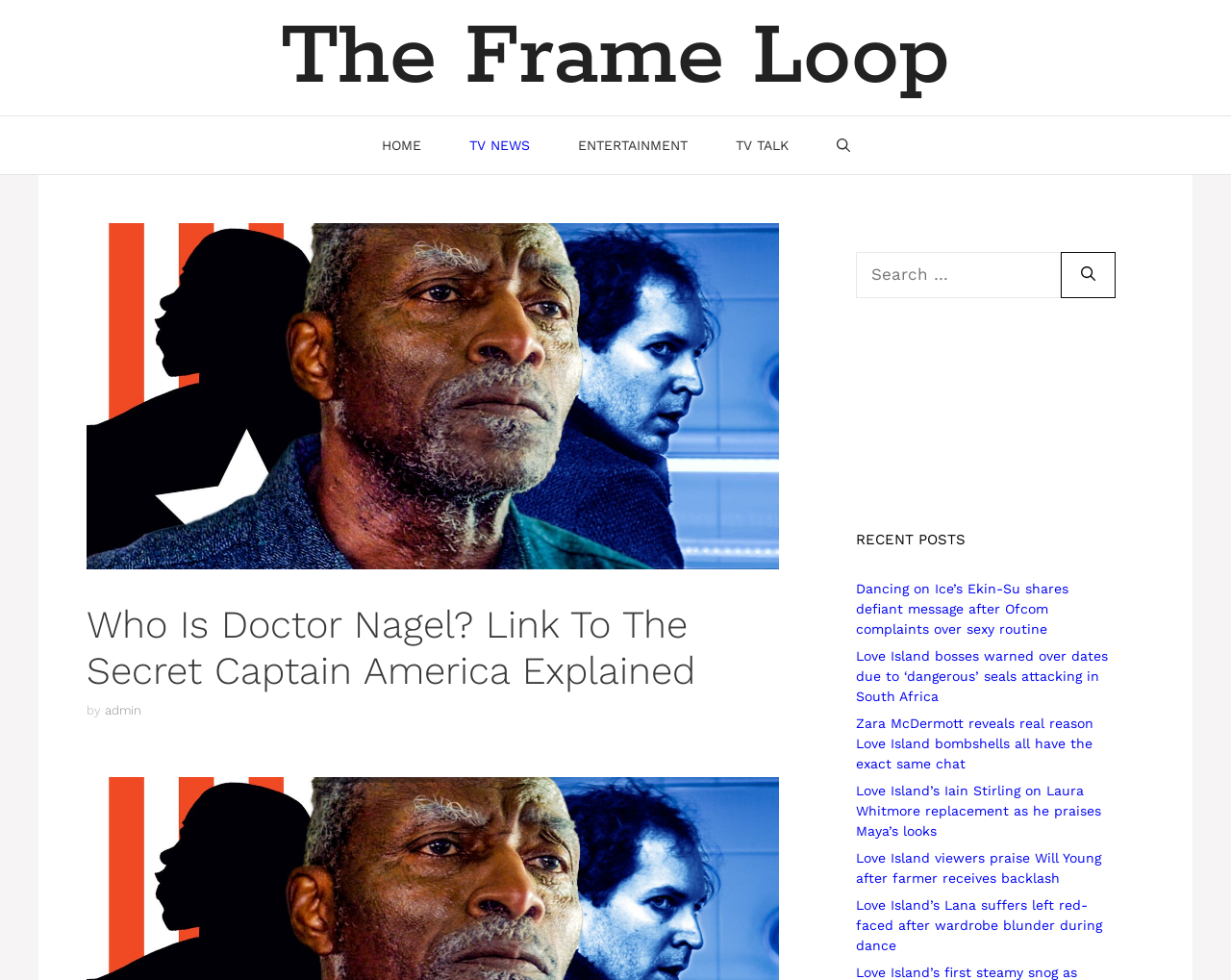Identify the bounding box coordinates of the area that should be clicked in order to complete the given instruction: "Check recent posts". The bounding box coordinates should be four float numbers between 0 and 1, i.e., [left, top, right, bottom].

[0.695, 0.539, 0.906, 0.561]